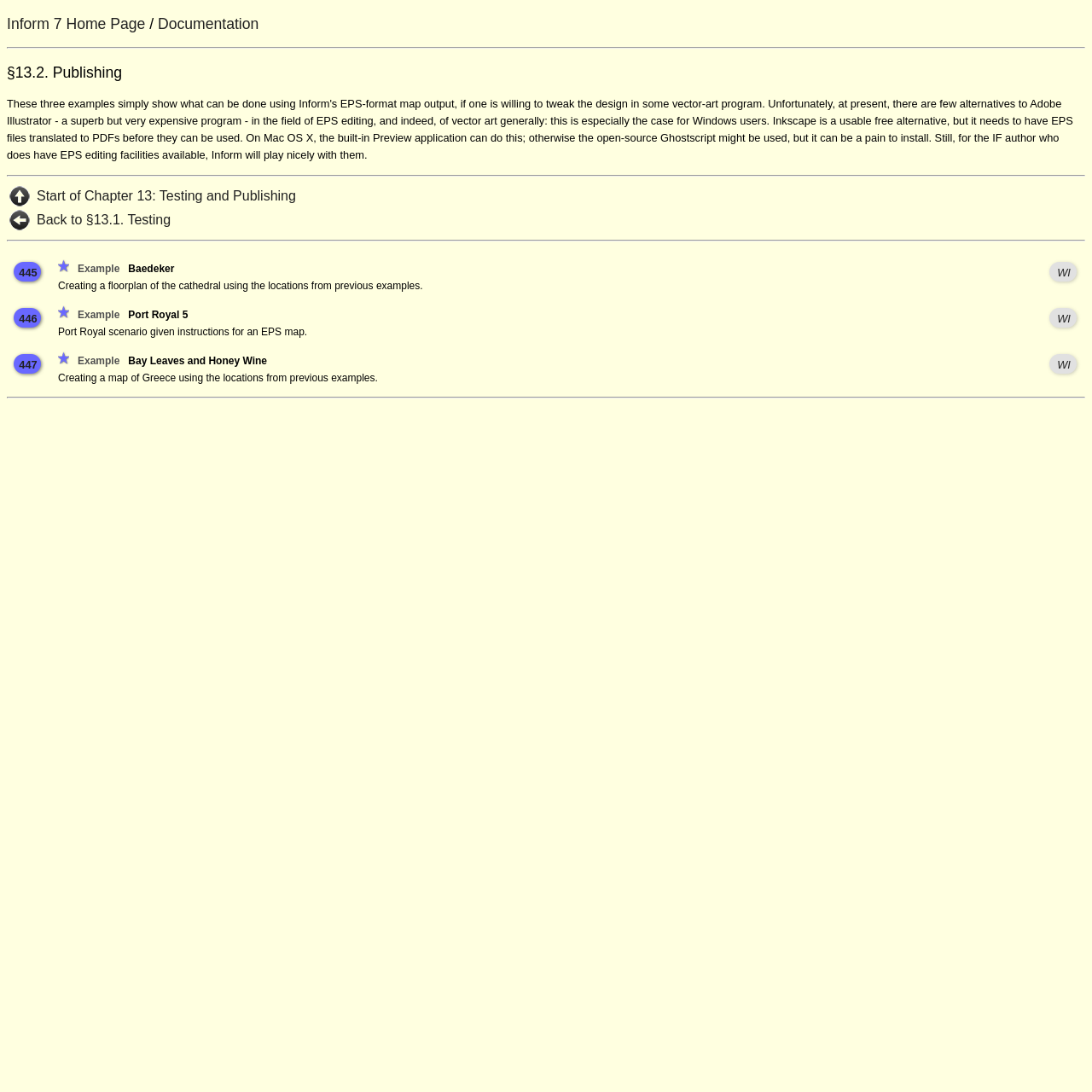How many links are there in the first table row?
Examine the screenshot and reply with a single word or phrase.

3